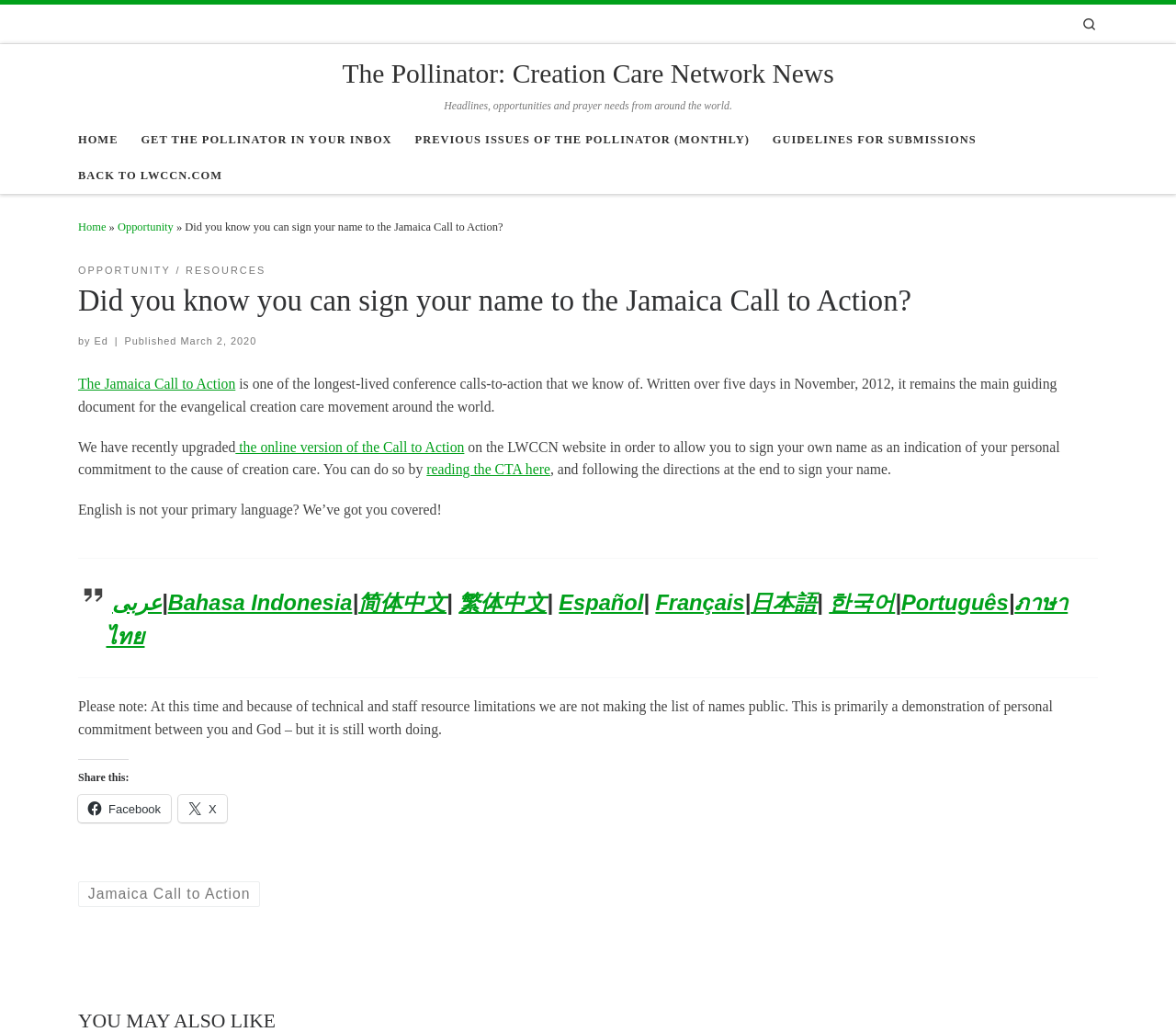Pinpoint the bounding box coordinates of the clickable element to carry out the following instruction: "Sign your name to the Jamaica Call to Action."

[0.157, 0.214, 0.428, 0.226]